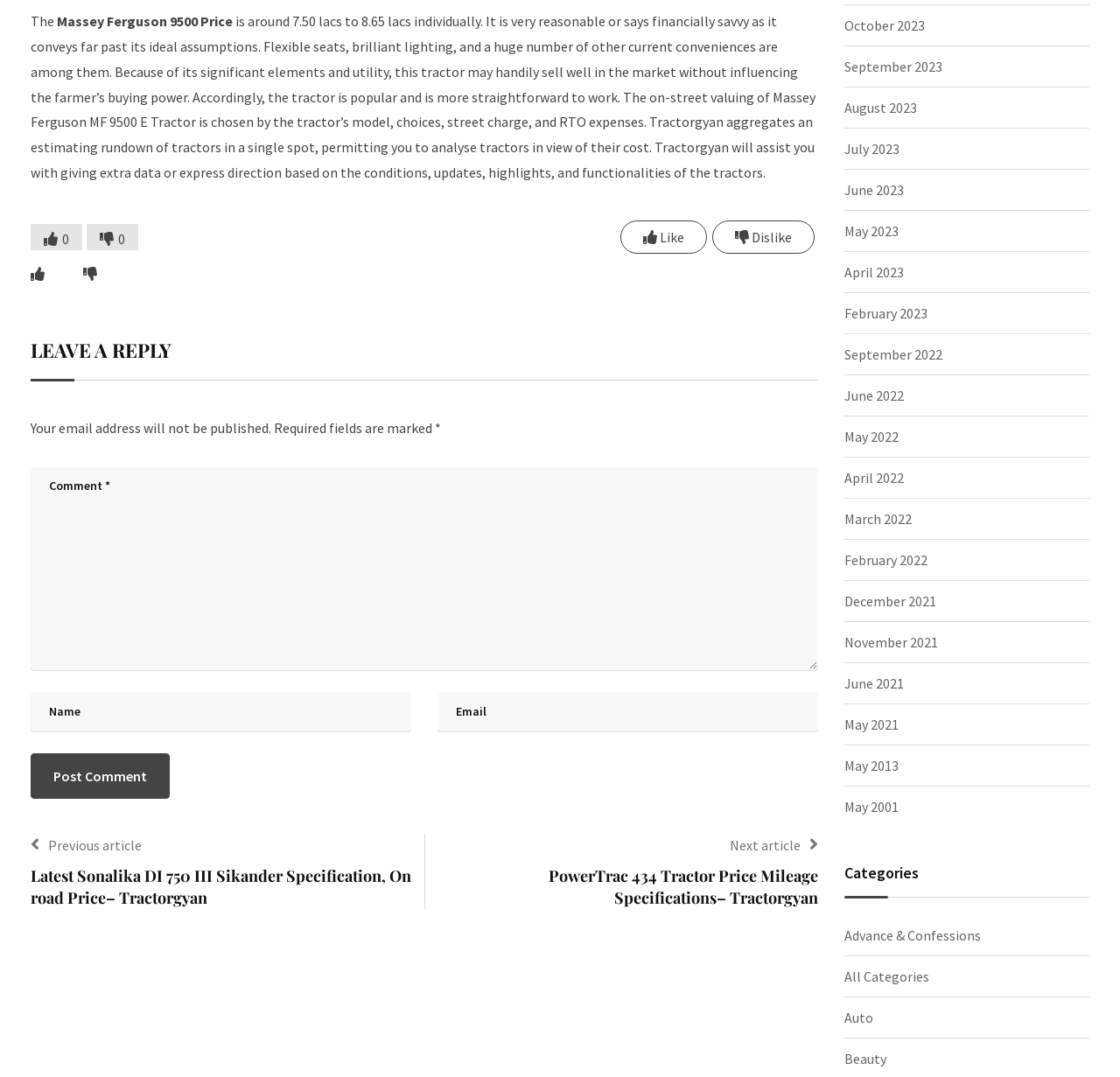Please find the bounding box coordinates for the clickable element needed to perform this instruction: "Click the 'Like' button".

[0.554, 0.205, 0.631, 0.235]